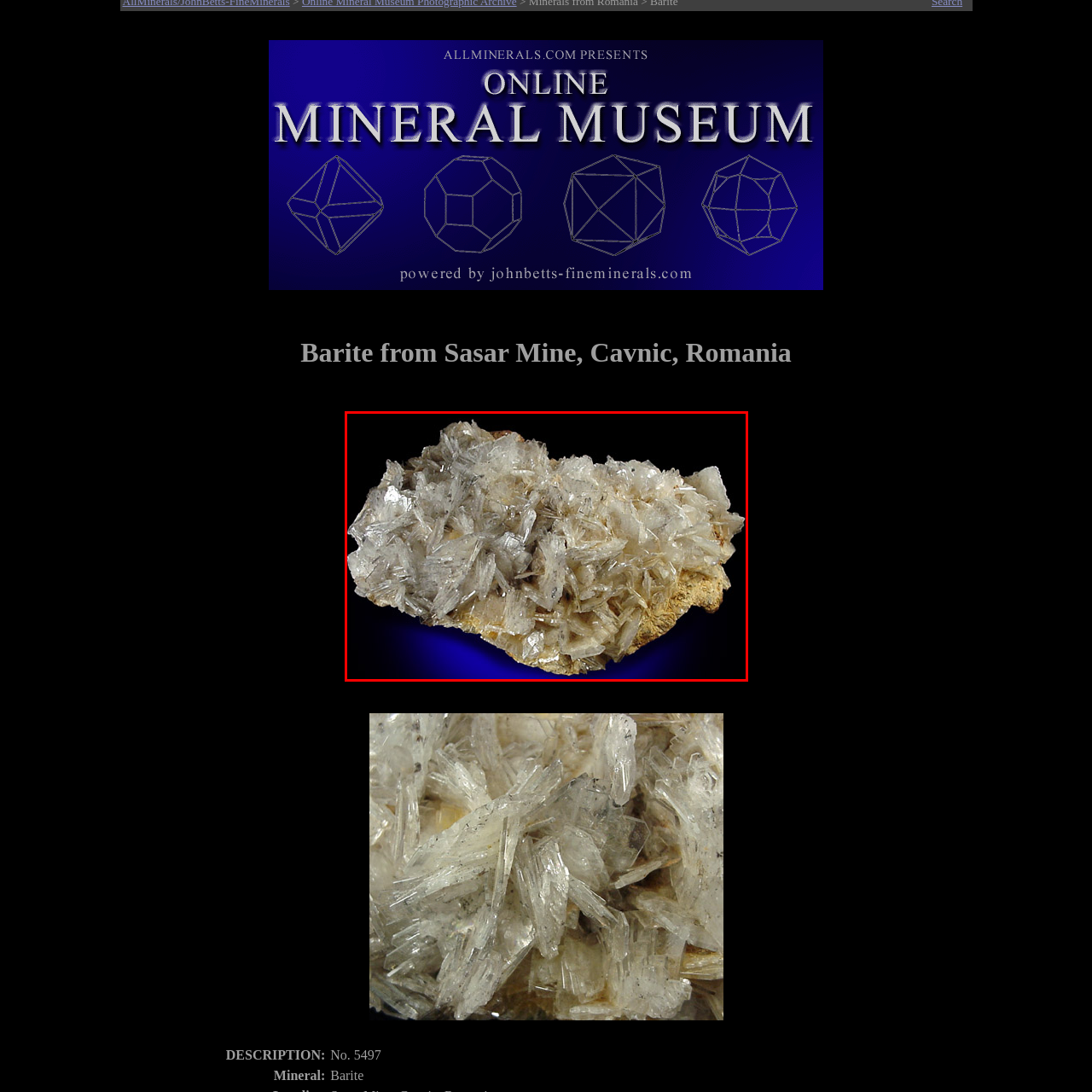Look closely at the part of the image inside the red bounding box, then respond in a word or phrase: What type of rocks is Barite commonly found in?

Sedimentary rocks